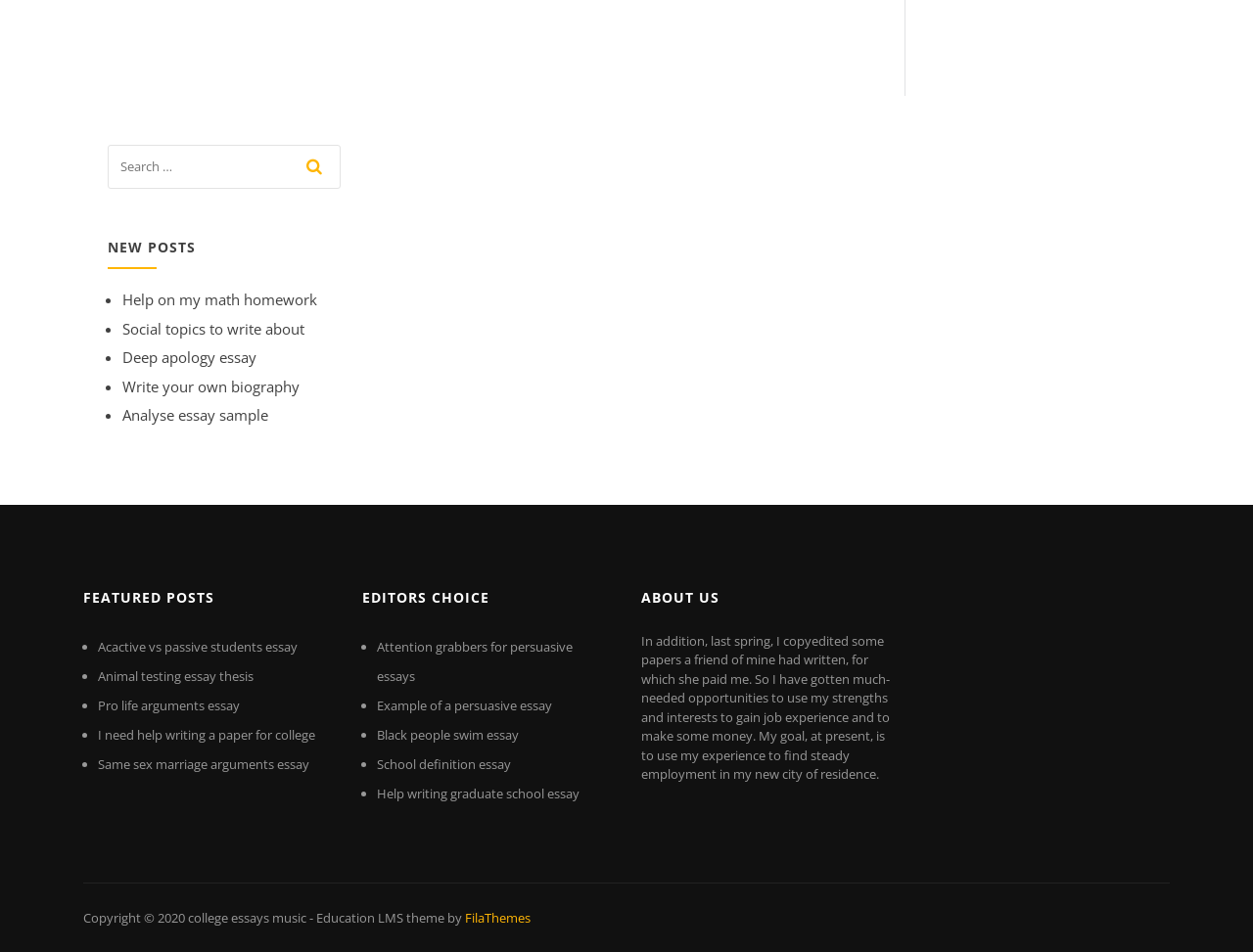Using the webpage screenshot, find the UI element described by Book a Session. Provide the bounding box coordinates in the format (top-left x, top-left y, bottom-right x, bottom-right y), ensuring all values are floating point numbers between 0 and 1.

None